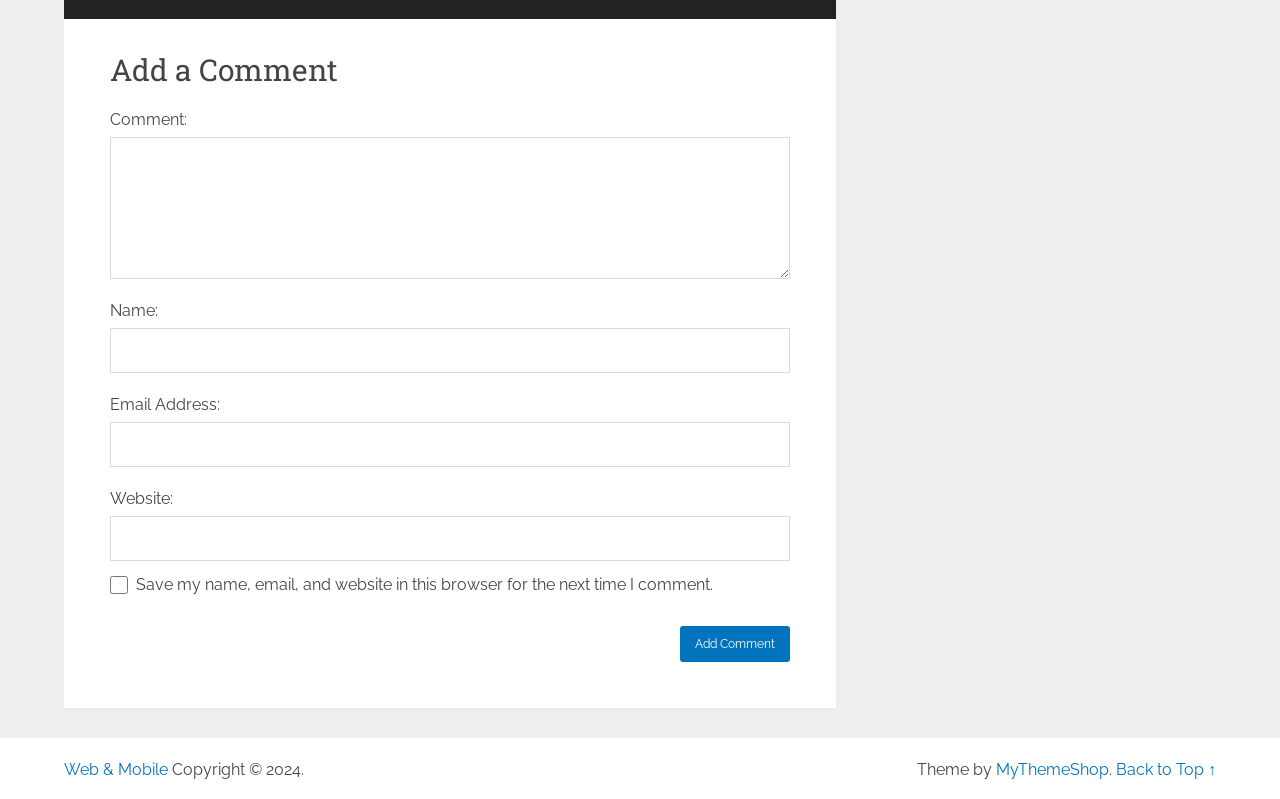Determine the bounding box coordinates for the region that must be clicked to execute the following instruction: "check the save my information checkbox".

[0.086, 0.72, 0.1, 0.743]